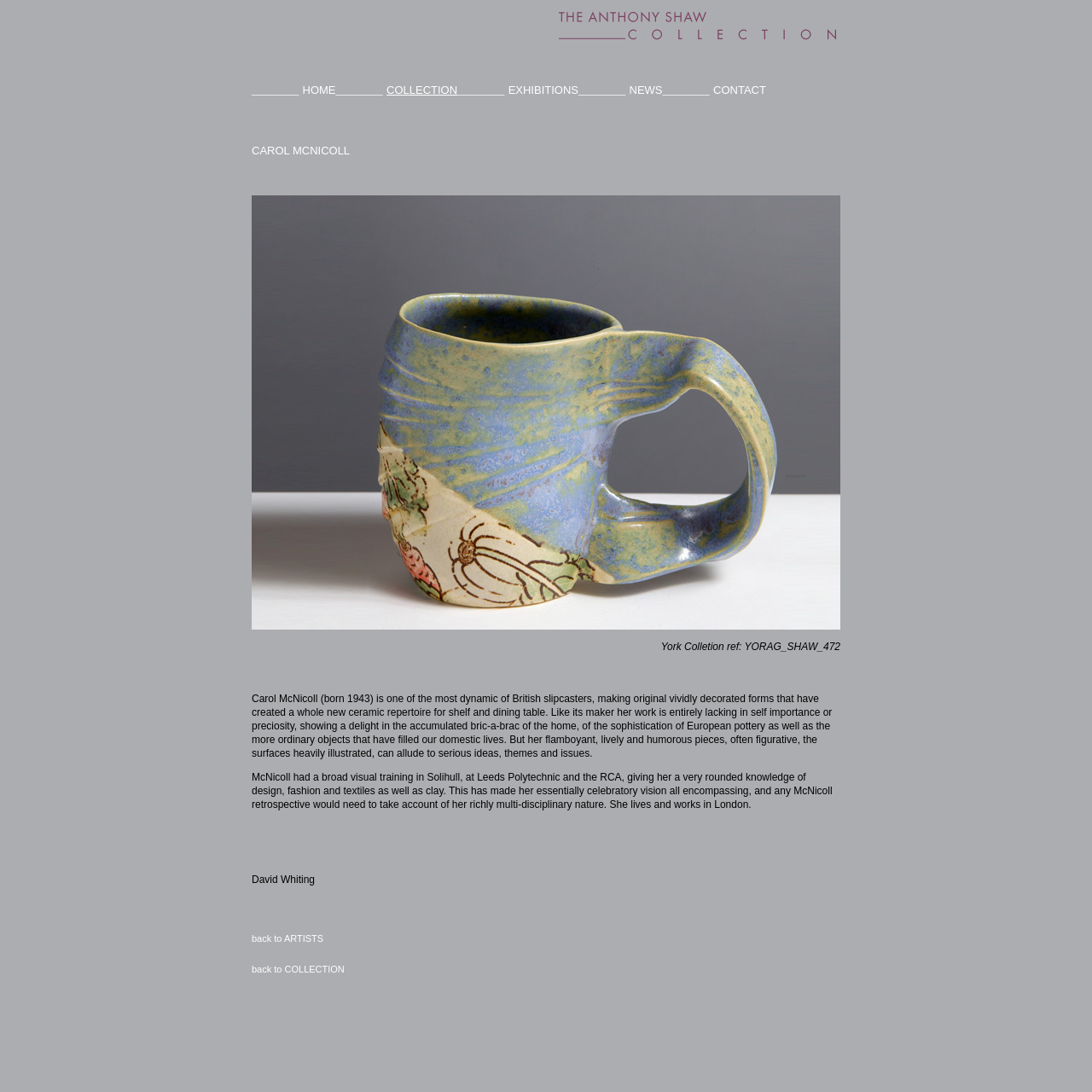What is the name of the artist featured on this page?
Make sure to answer the question with a detailed and comprehensive explanation.

The webpage has a detailed description of an artist, and the name 'Carol McNicoll' is mentioned multiple times, indicating that she is the featured artist on this page.